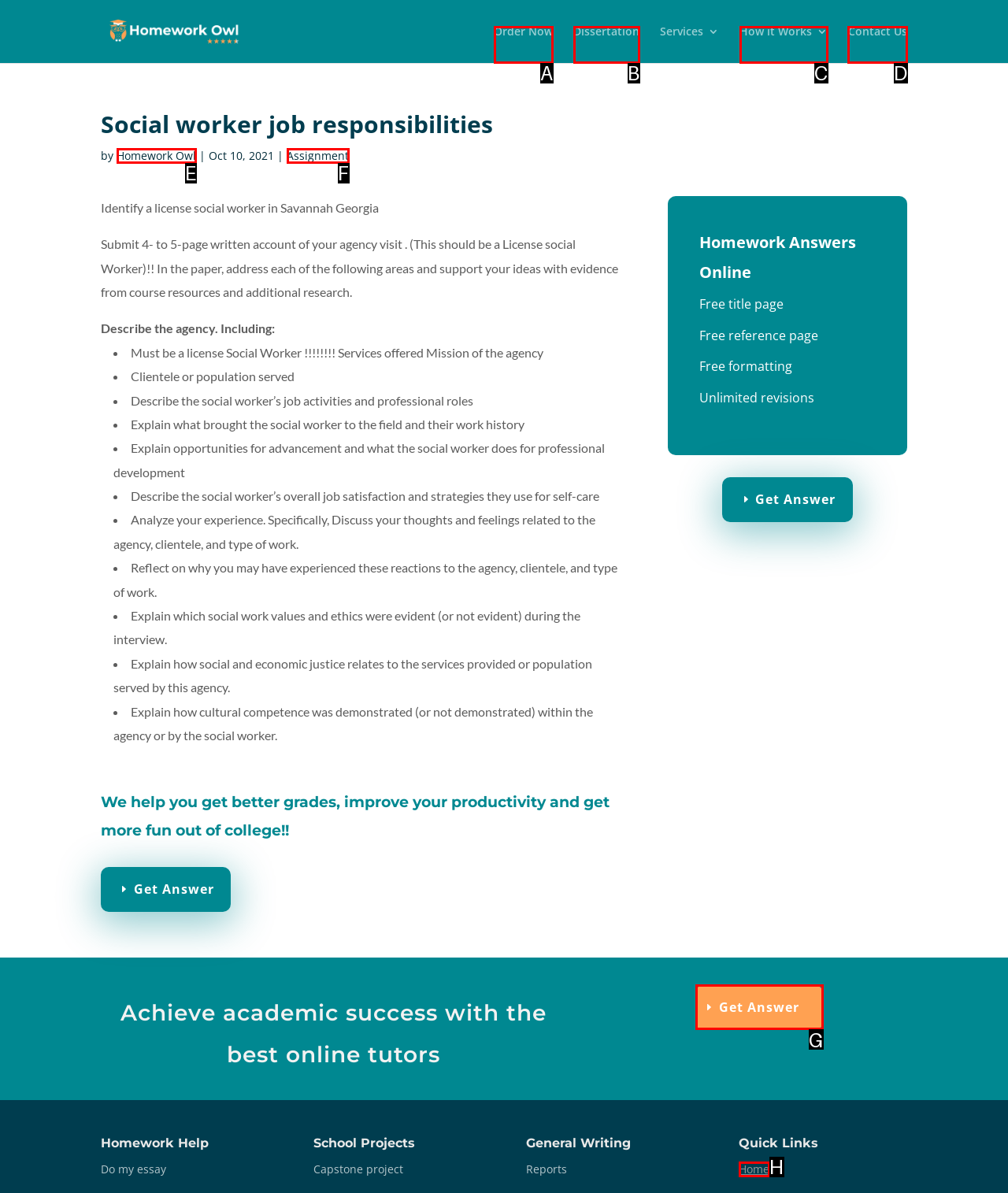Based on the task: Contact 'Homework Answers Online', which UI element should be clicked? Answer with the letter that corresponds to the correct option from the choices given.

D